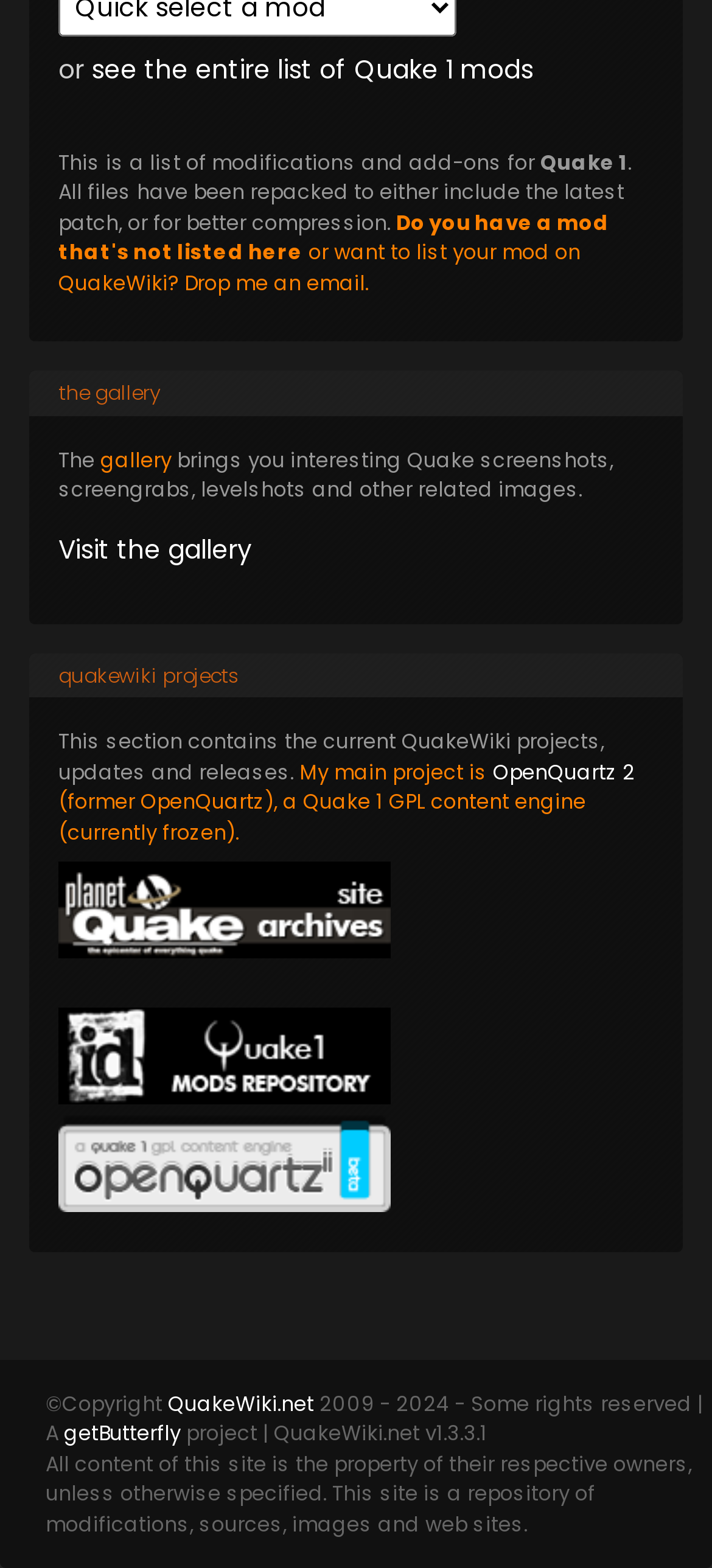What is the name of the website's gallery section?
Refer to the image and answer the question using a single word or phrase.

The Gallery